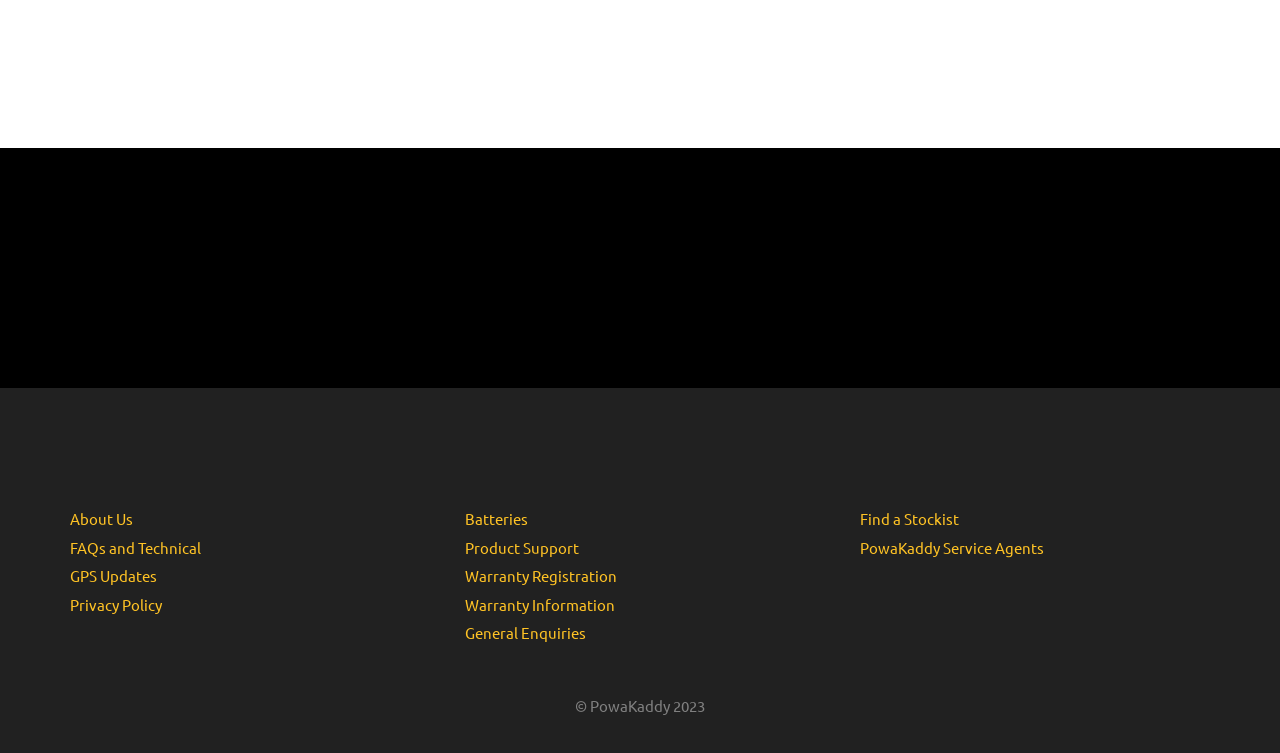Could you indicate the bounding box coordinates of the region to click in order to complete this instruction: "view the cart".

None